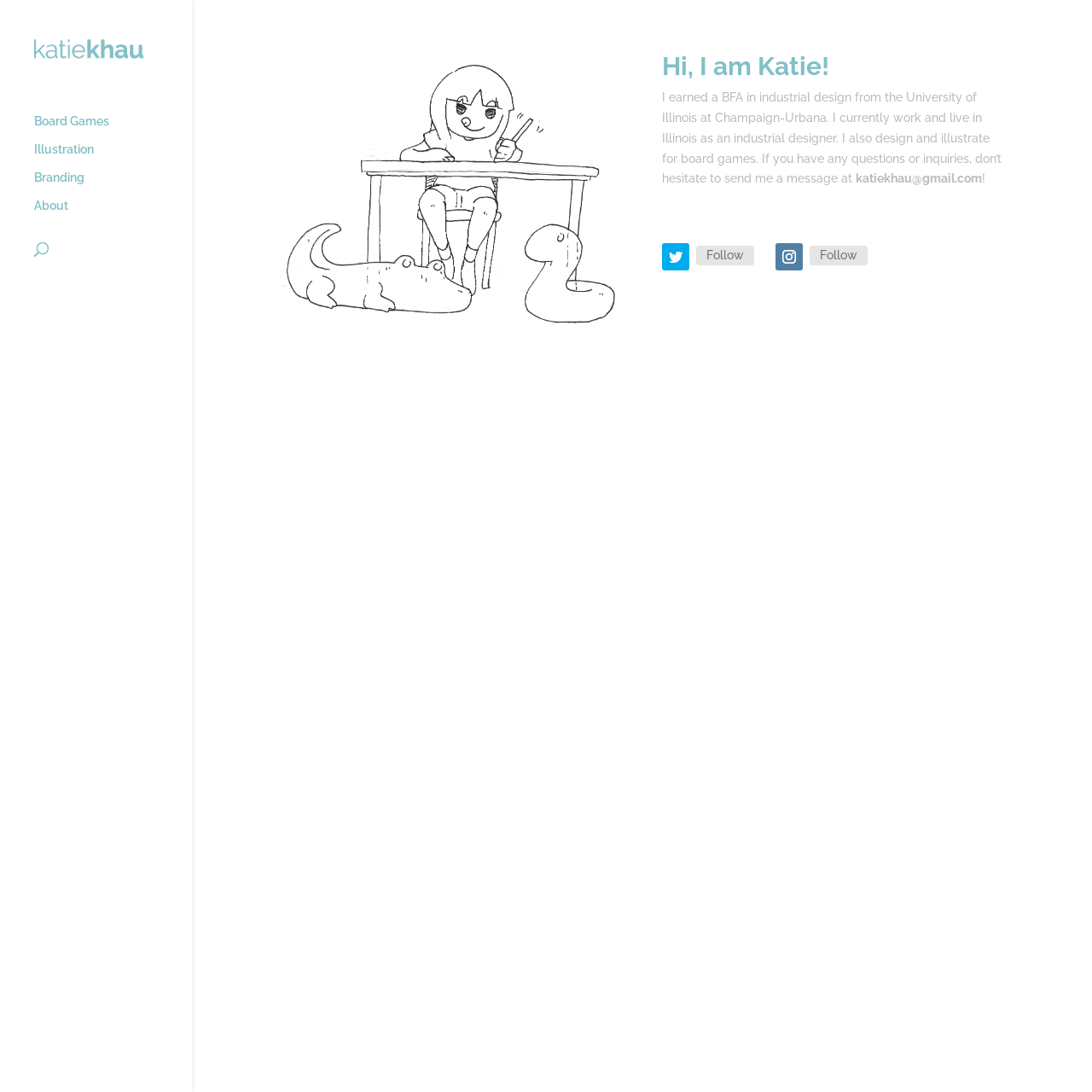Please determine the bounding box coordinates of the element to click in order to execute the following instruction: "view Board Games". The coordinates should be four float numbers between 0 and 1, specified as [left, top, right, bottom].

[0.031, 0.105, 0.176, 0.131]